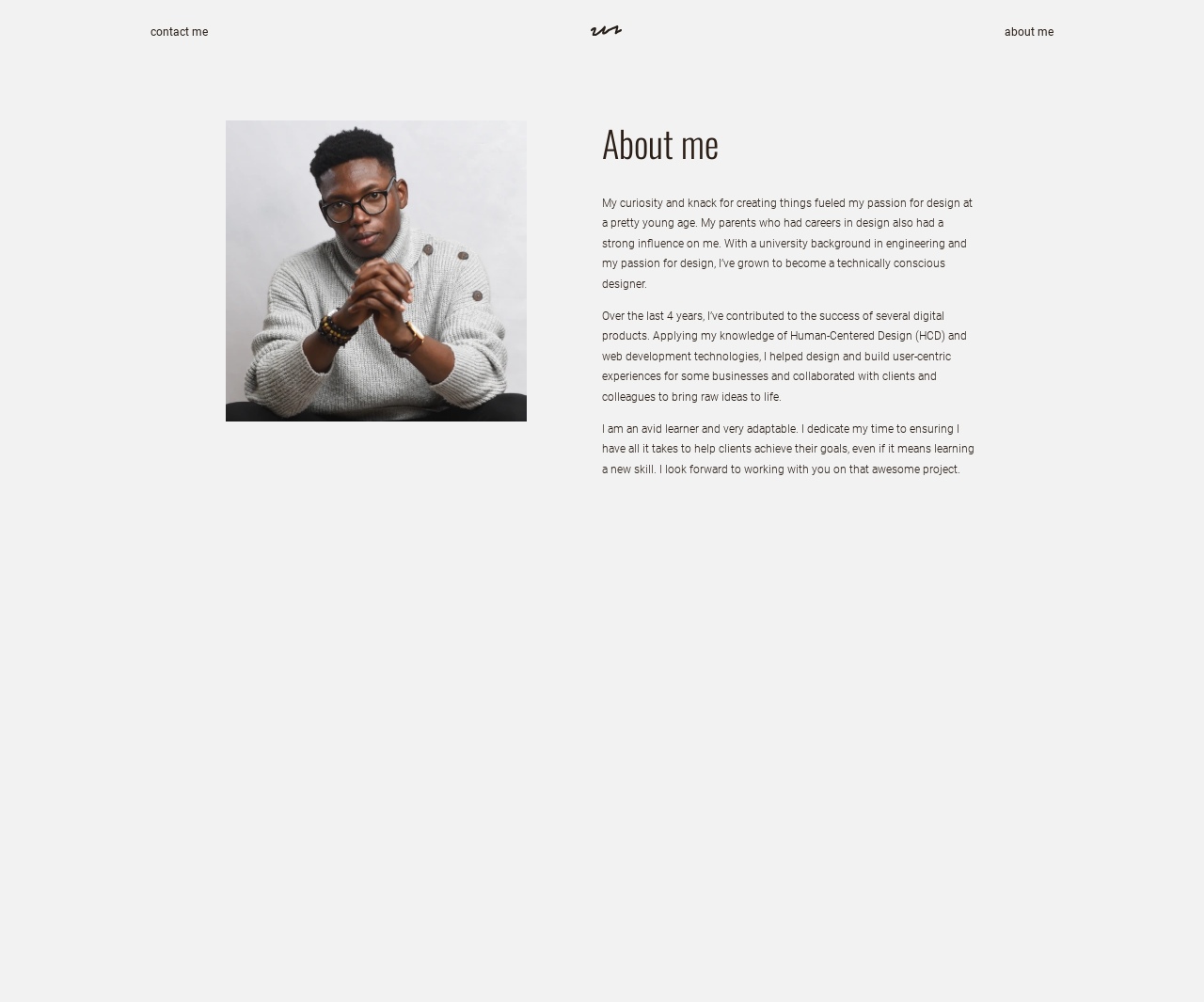Create a detailed narrative describing the layout and content of the webpage.

This webpage appears to be a personal portfolio or about me page. At the top left, there is a "contact me" text, and to its right, there is a link with an image. Further to the right, there is another link labeled "about me". Below these links, there is a heading that asks "Have something in mind?".

In the middle section of the page, there is a call-to-action to shoot an email, accompanied by an email address "emamuzo.okerri@gmail.com" which has an image to its right. Below this, there is a text that says "or connect with me on".

The main content of the page is divided into three paragraphs. The first paragraph talks about the author's passion for design, influenced by their parents who had careers in design. The second paragraph describes the author's experience in contributing to the success of several digital products, applying their knowledge of Human-Centered Design and web development technologies. The third paragraph highlights the author's adaptability, eagerness to learn, and dedication to helping clients achieve their goals.

There are a total of three images on the page, one accompanying a link at the top, one next to the email address, and one at the bottom. The overall layout is organized, with clear headings and concise text.